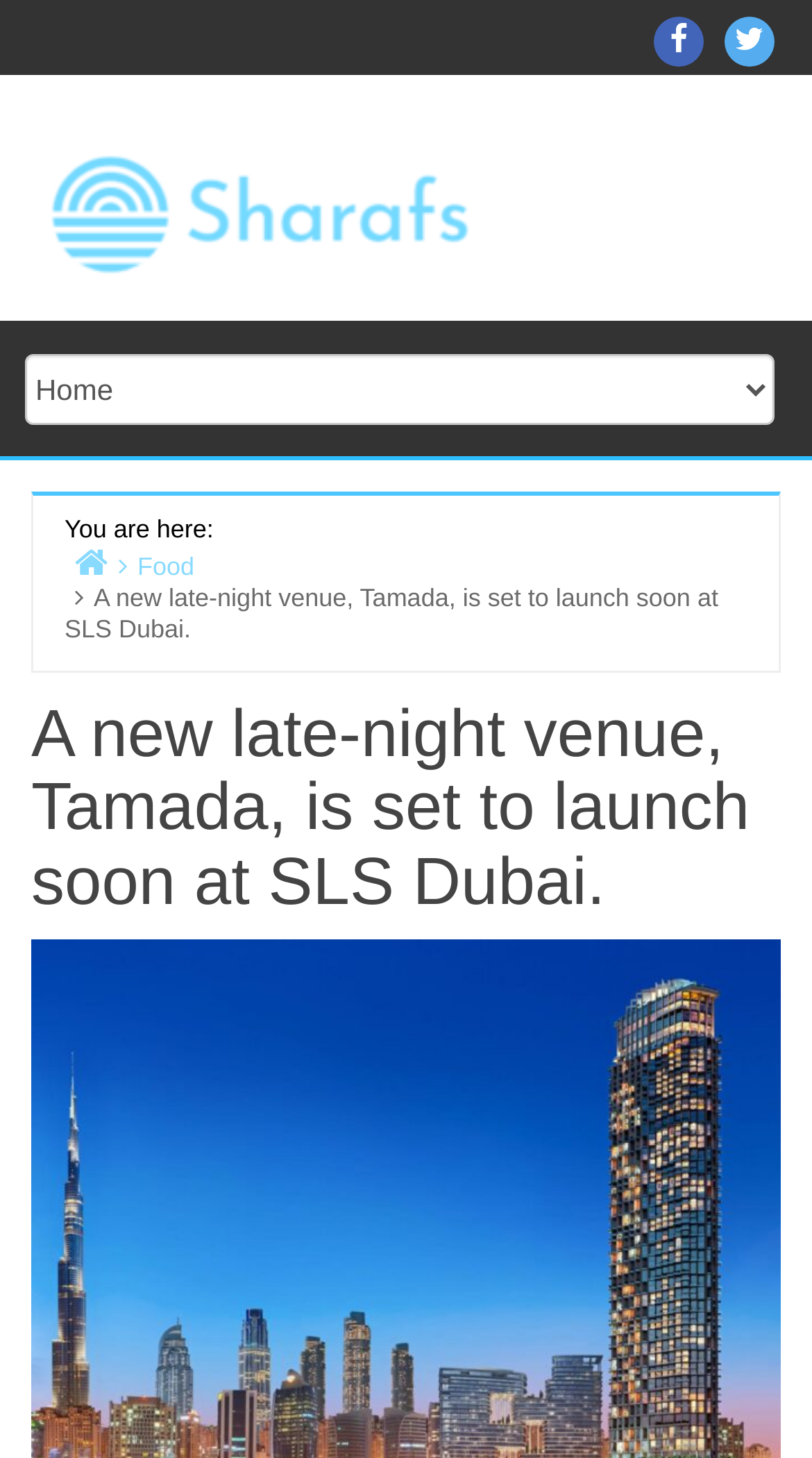Utilize the details in the image to thoroughly answer the following question: Where is Tamada set to launch?

The answer can be found in the StaticText element with the text 'A new late-night venue, Tamada, is set to launch soon at SLS Dubai.' which is a sub-element of the heading element with the same text.